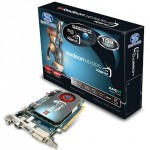Summarize the image with a detailed caption.

The image showcases the Sapphire HD 5570 Xtend TV graphics card, prominently displayed alongside its packaging. The graphics card is designed for computer systems, emphasizing its dual functionality as both a TV tuner and a graphics processor. The packaging conveys key features and specifications, underscoring its ability to decode digital TV signals and allow users to watch and record local broadcasts. With sleek design elements, the card sports the Sapphire logo and a striking cooling solution, indicative of advanced engineering to enhance performance and reduce heat. This product is ideal for multimedia enthusiasts looking to integrate TV functionality into their desktop setup.